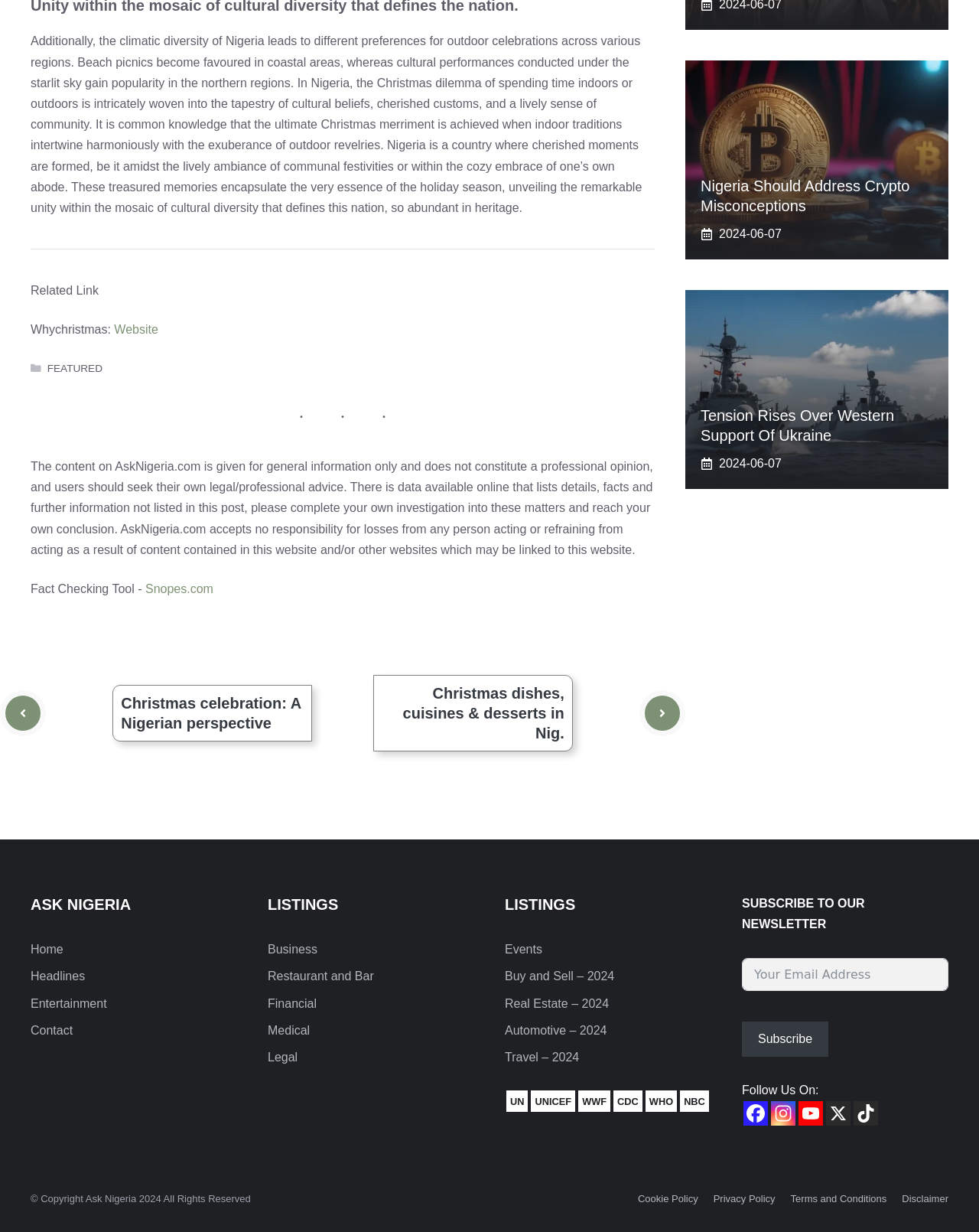Identify the bounding box coordinates of the region that should be clicked to execute the following instruction: "Subscribe to the newsletter".

[0.758, 0.882, 0.846, 0.911]